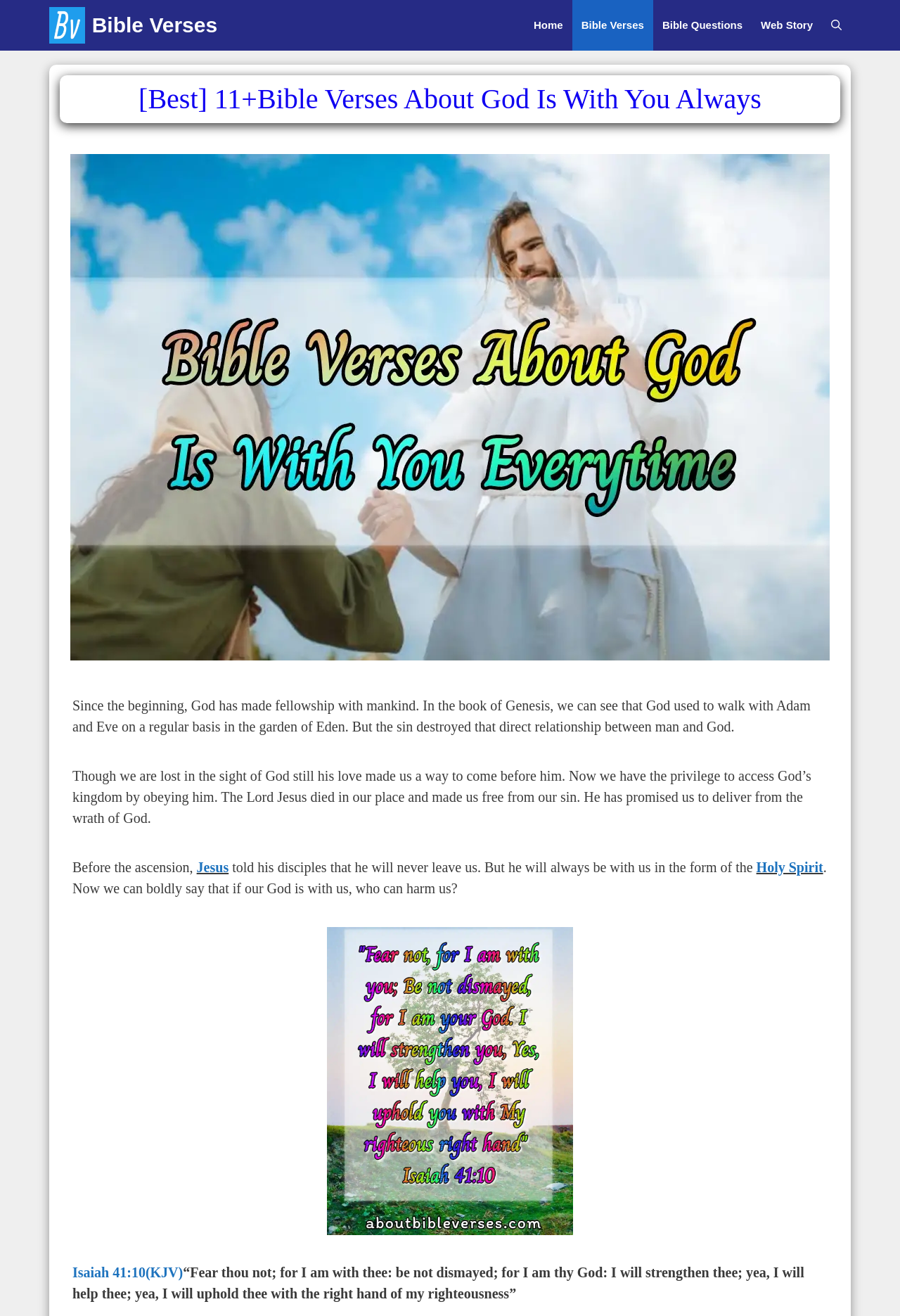Please reply to the following question using a single word or phrase: 
What is the topic of the Bible verses mentioned?

God is with you